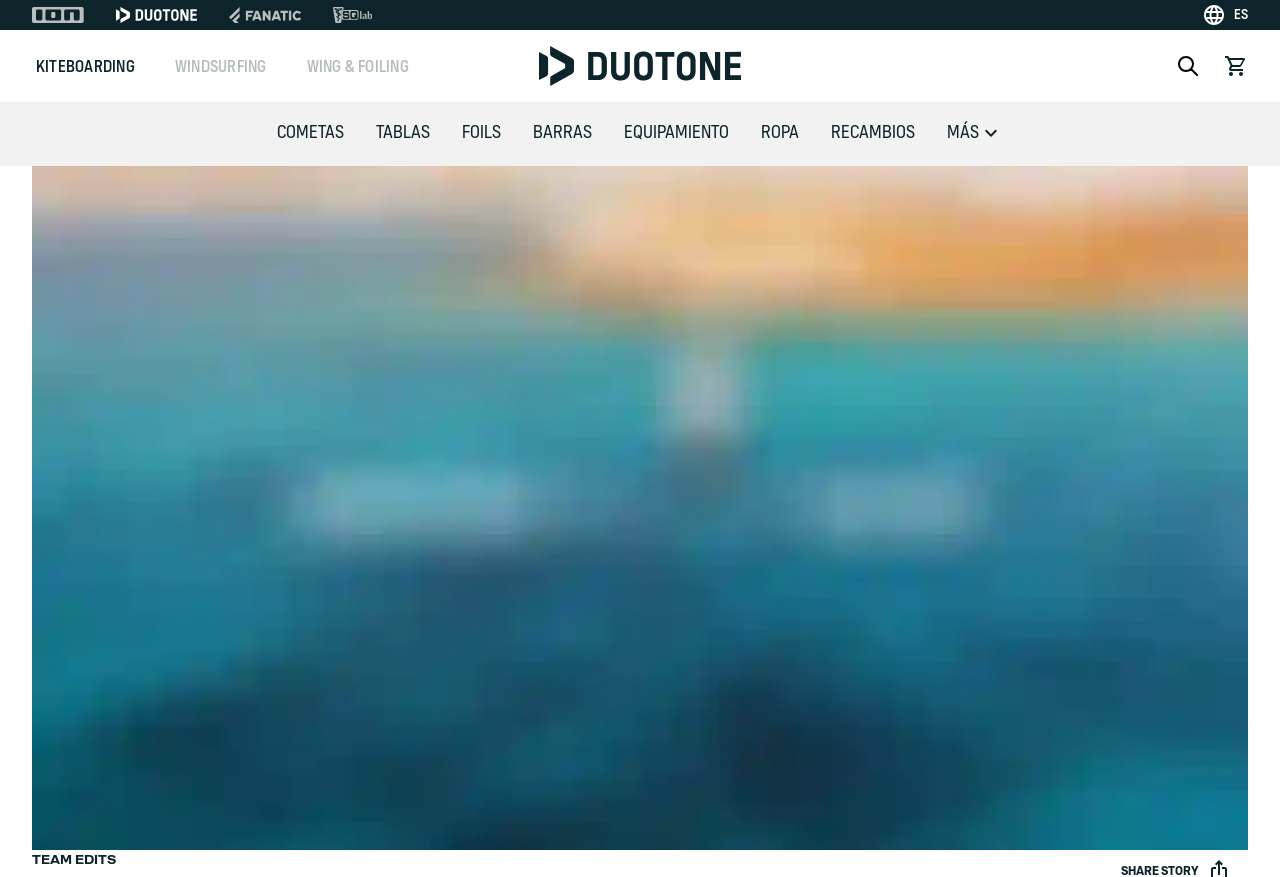Locate the bounding box coordinates of the element to click to perform the following action: 'Click on MÁS'. The coordinates should be given as four float values between 0 and 1, in the form of [left, top, right, bottom].

[0.74, 0.135, 0.784, 0.17]